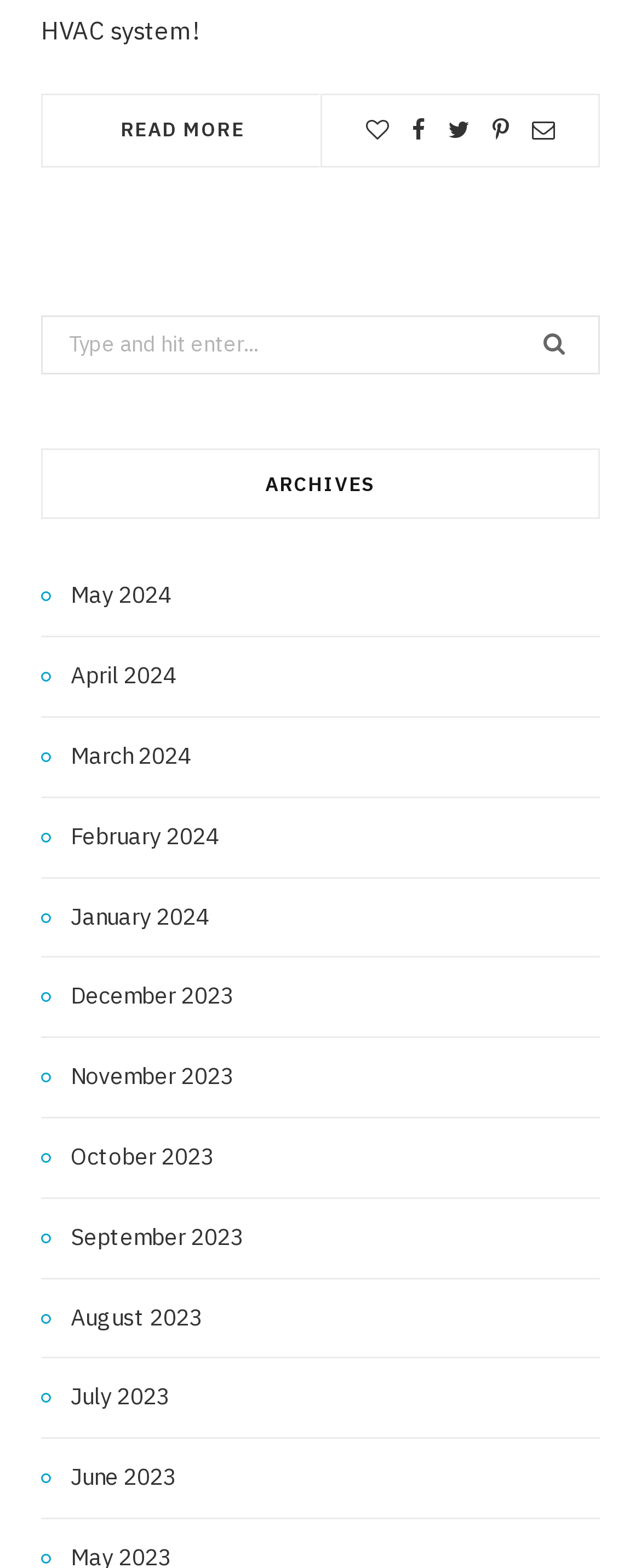Please reply to the following question with a single word or a short phrase:
How many archive links are available?

12